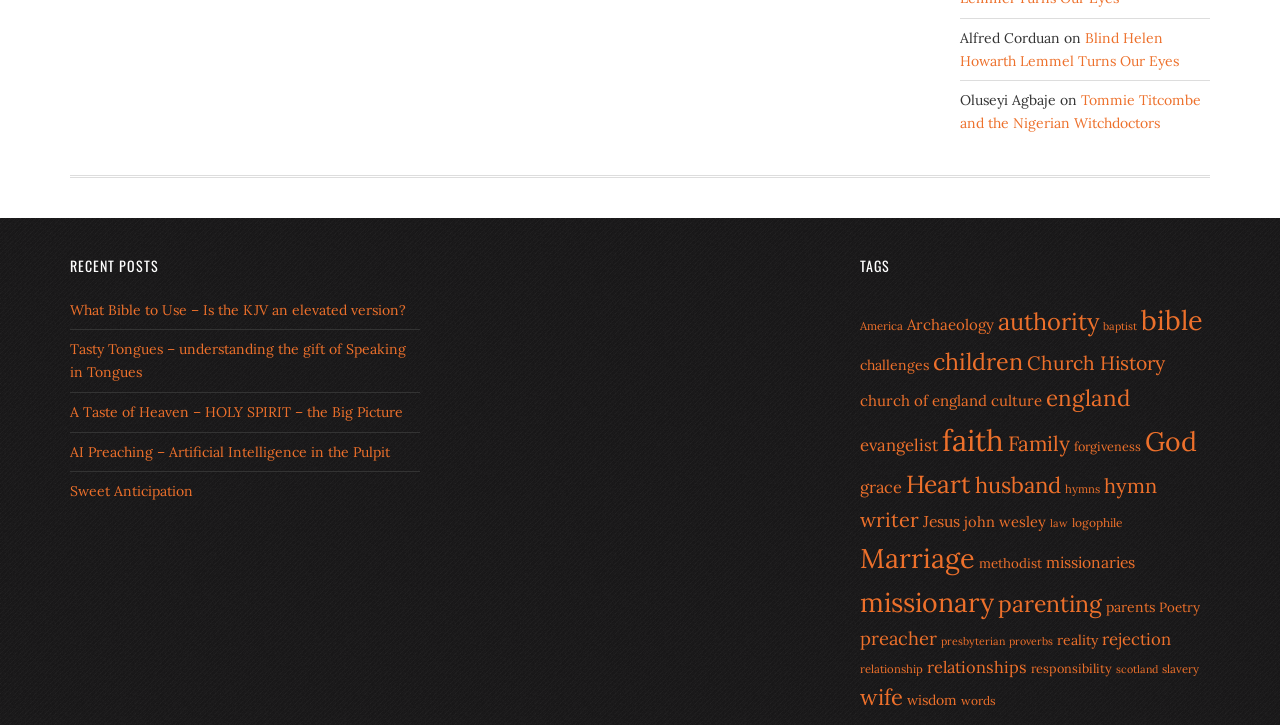Locate the bounding box coordinates of the element I should click to achieve the following instruction: "View the 'What Bible to Use – Is the KJV an elevated version?' post".

[0.055, 0.415, 0.317, 0.44]